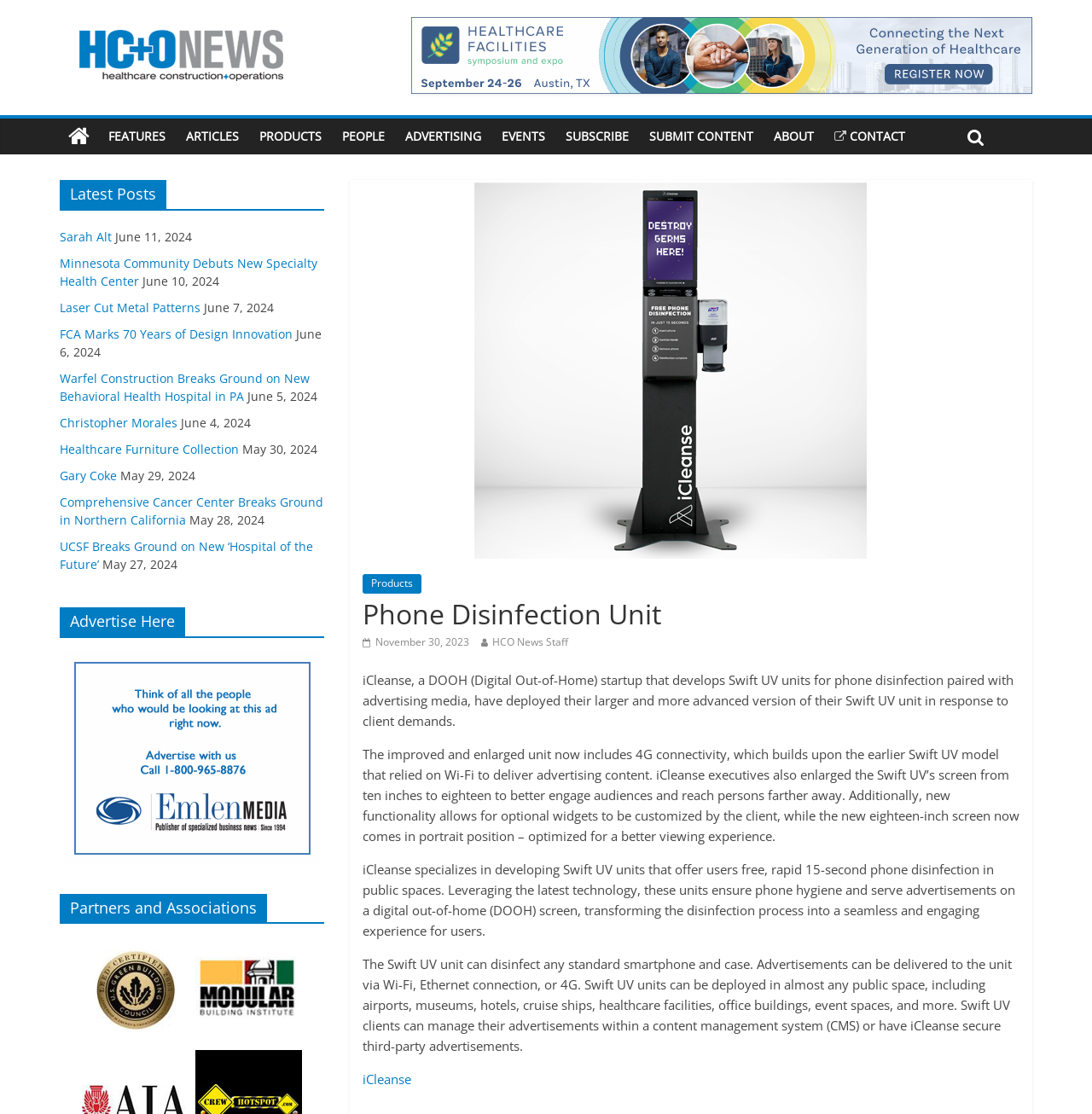Please provide the bounding box coordinates in the format (top-left x, top-left y, bottom-right x, bottom-right y). Remember, all values are floating point numbers between 0 and 1. What is the bounding box coordinate of the region described as: HCO News Staff

[0.451, 0.57, 0.52, 0.583]